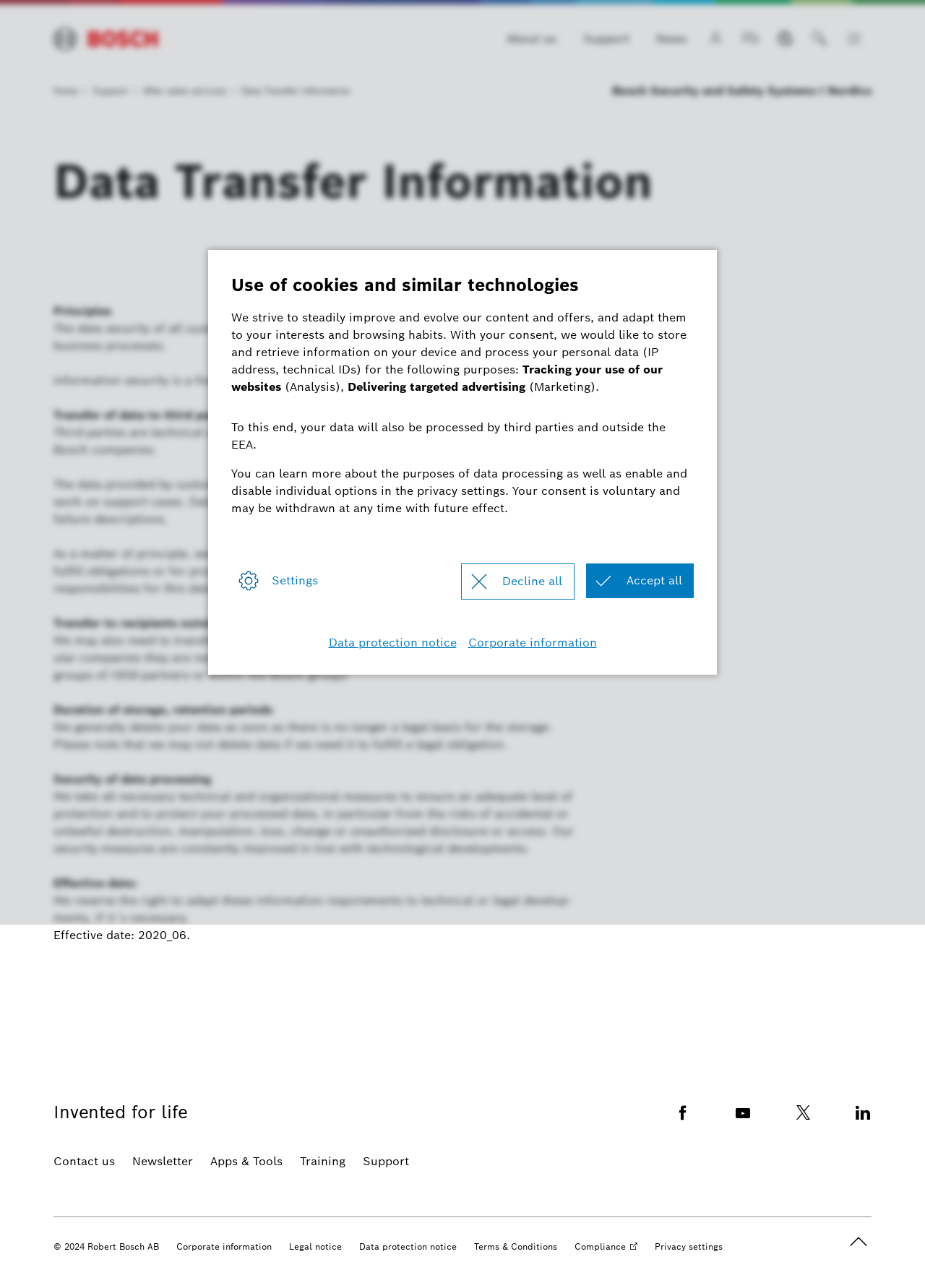Provide the bounding box coordinates of the UI element that matches the description: "aria-label="Websites worldwide"".

[0.83, 0.017, 0.867, 0.044]